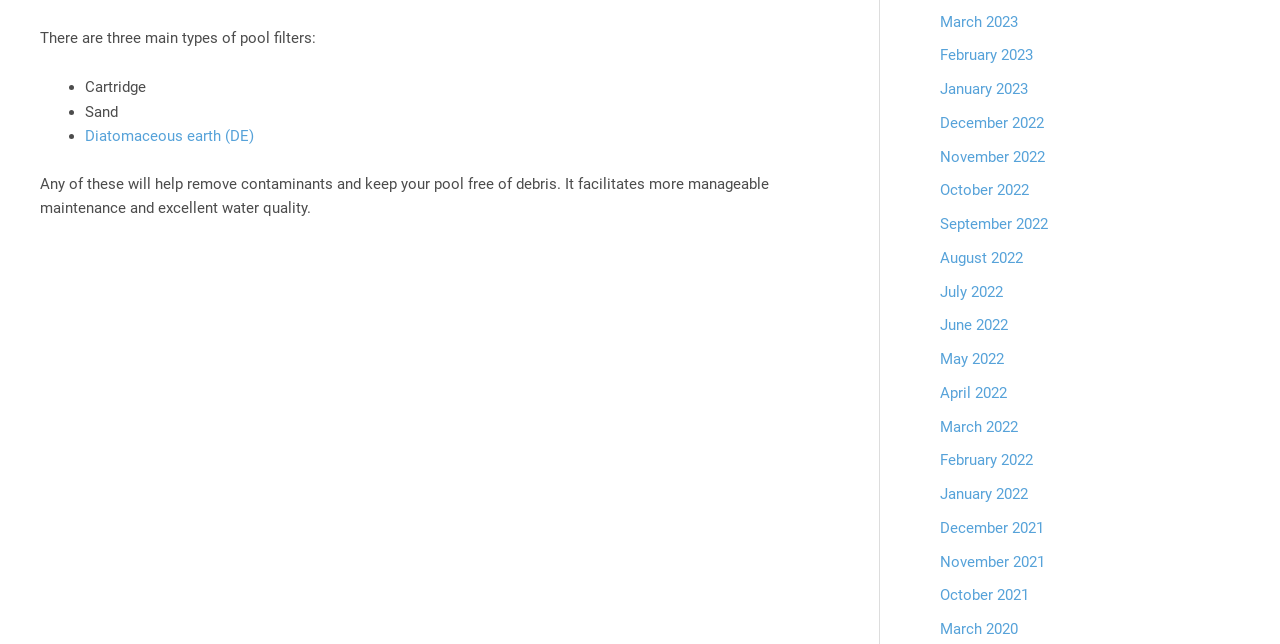Please identify the bounding box coordinates for the region that you need to click to follow this instruction: "View March 2023".

[0.734, 0.02, 0.795, 0.048]